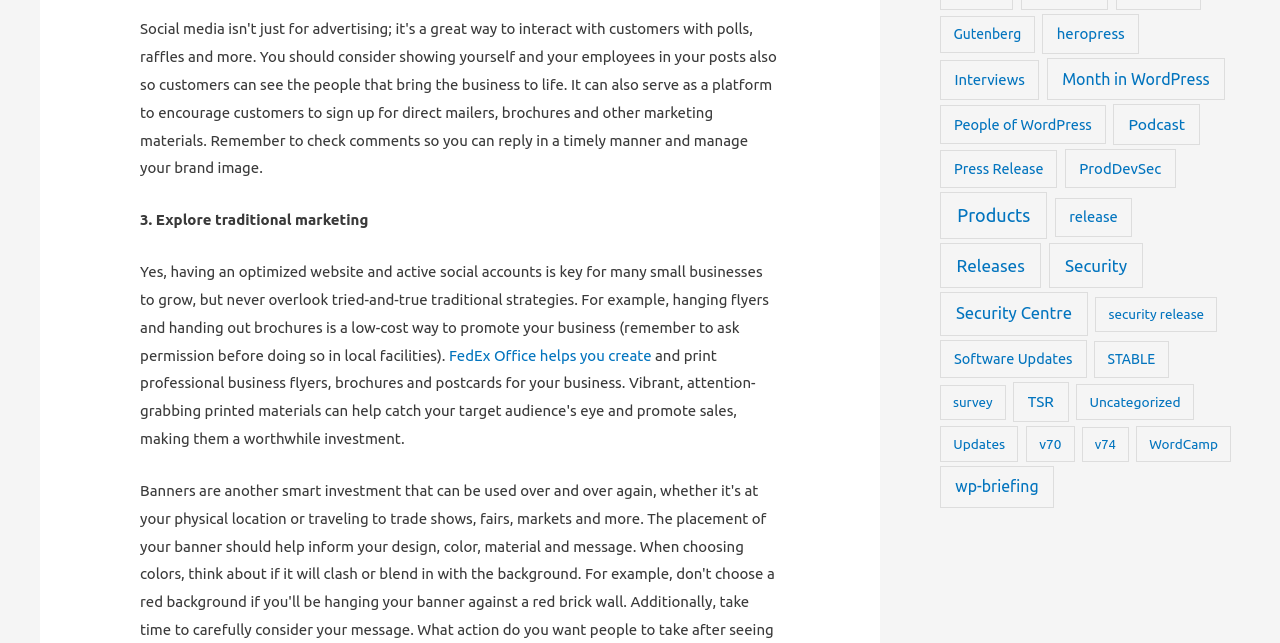Locate the bounding box coordinates of the element that should be clicked to execute the following instruction: "View Gutenberg articles".

[0.734, 0.025, 0.808, 0.082]